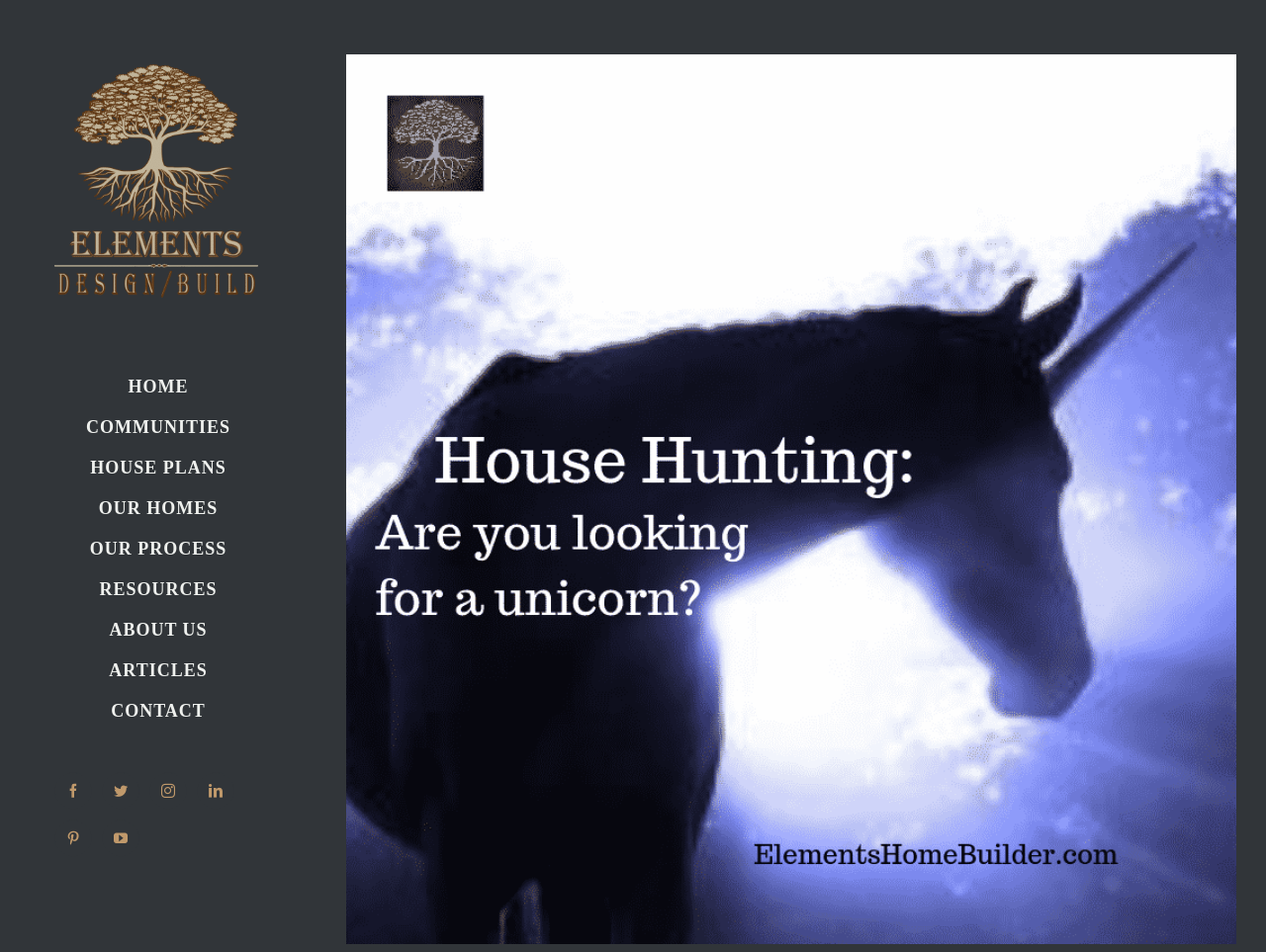Using the description "OUR PROCESS", locate and provide the bounding box of the UI element.

[0.0, 0.556, 0.25, 0.599]